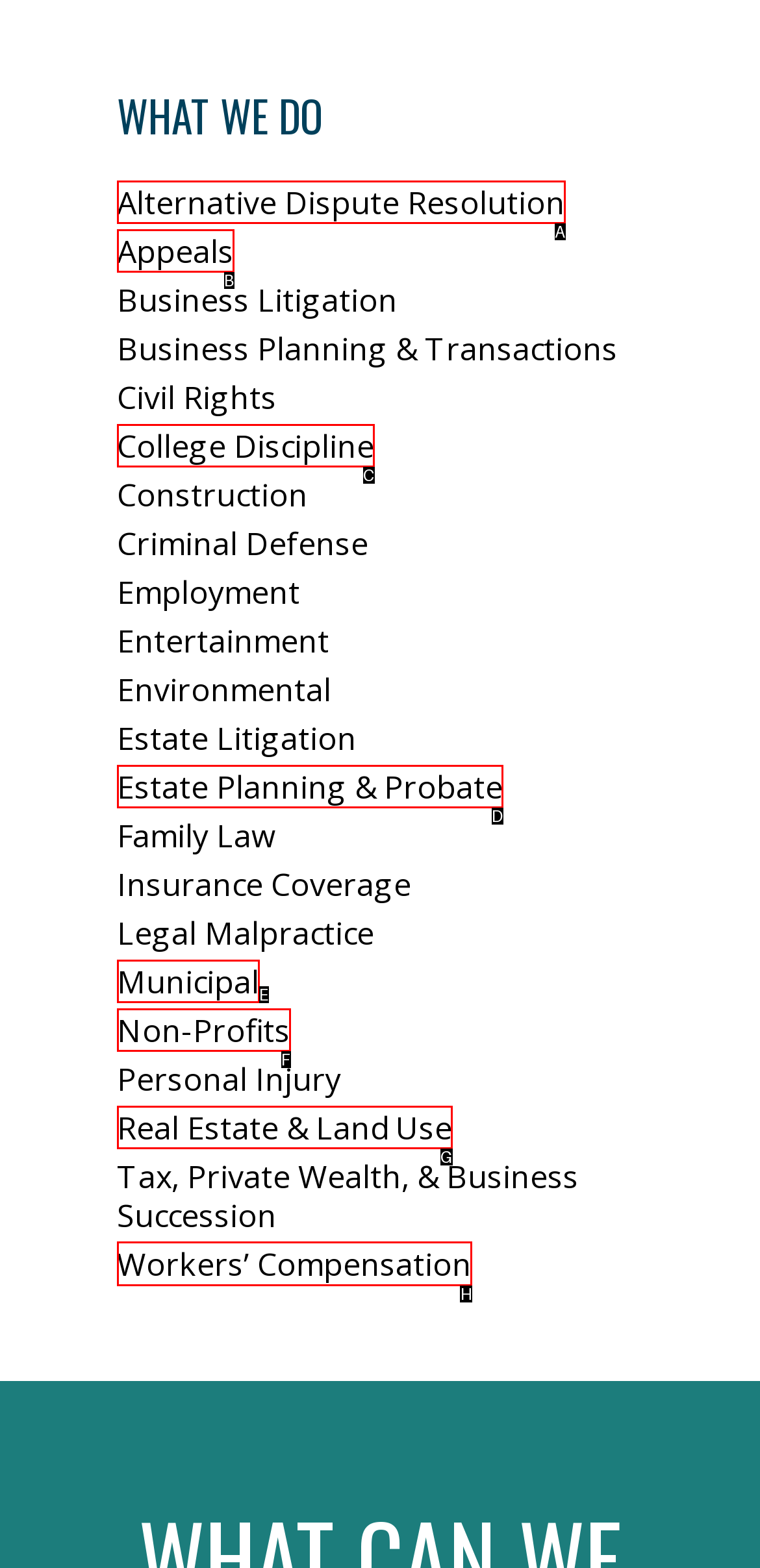Identify the correct option to click in order to accomplish the task: read about Workers’ Compensation Provide your answer with the letter of the selected choice.

H